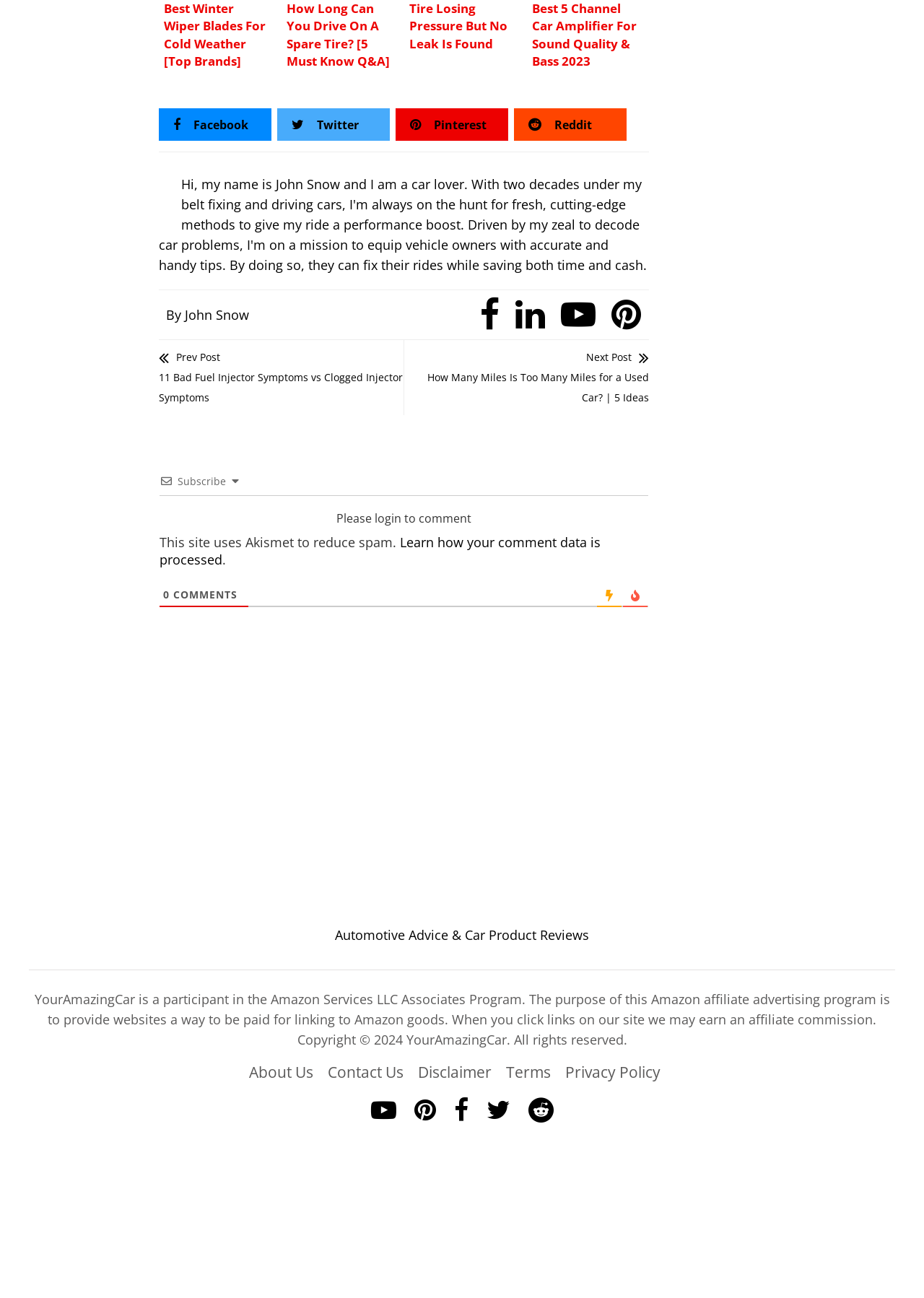Given the description "John Snow", provide the bounding box coordinates of the corresponding UI element.

[0.2, 0.236, 0.27, 0.249]